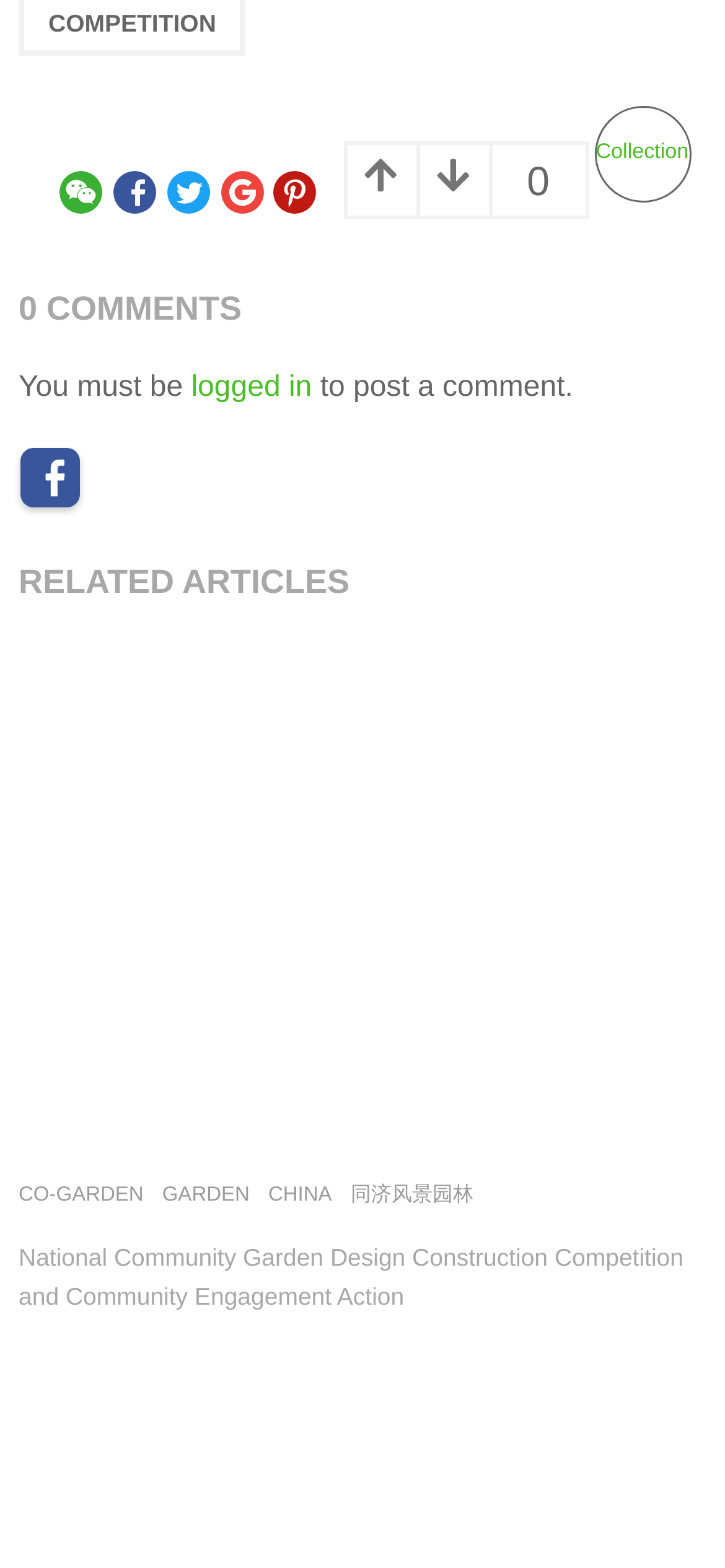Using the image as a reference, answer the following question in as much detail as possible:
Can users post a comment without logging in?

I found a static text element that says 'You must be logged in to post a comment.' which implies that users need to log in to post a comment.